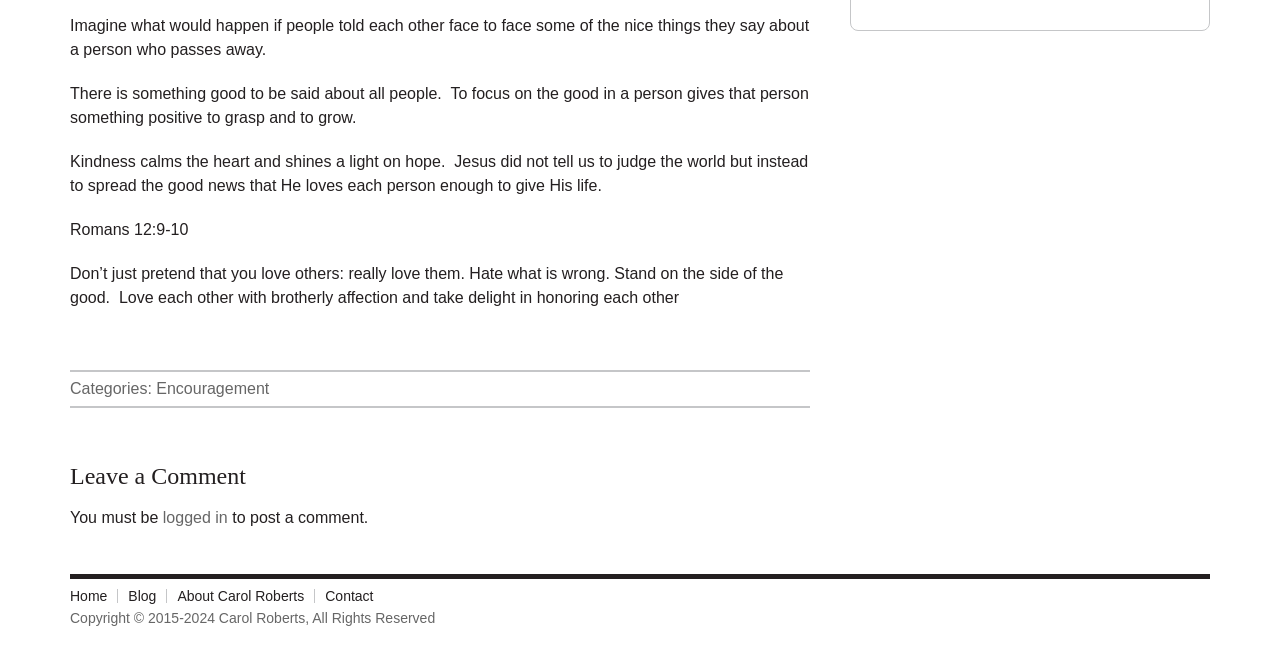Provide the bounding box coordinates for the specified HTML element described in this description: "Contact". The coordinates should be four float numbers ranging from 0 to 1, in the format [left, top, right, bottom].

[0.246, 0.894, 0.3, 0.915]